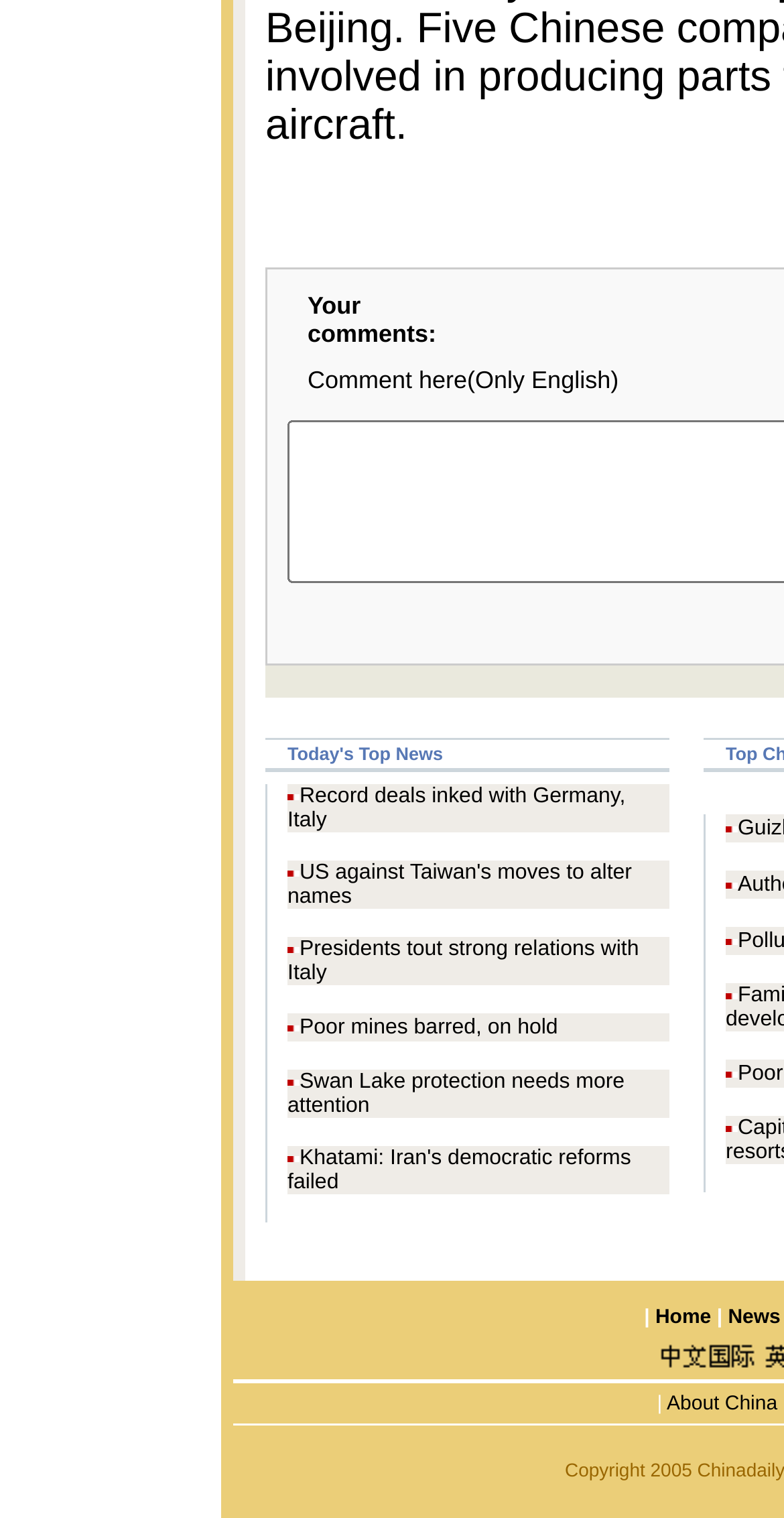Examine the image and give a thorough answer to the following question:
How many news articles are displayed?

I counted the number of news article titles displayed on the webpage, and there are 5 of them.